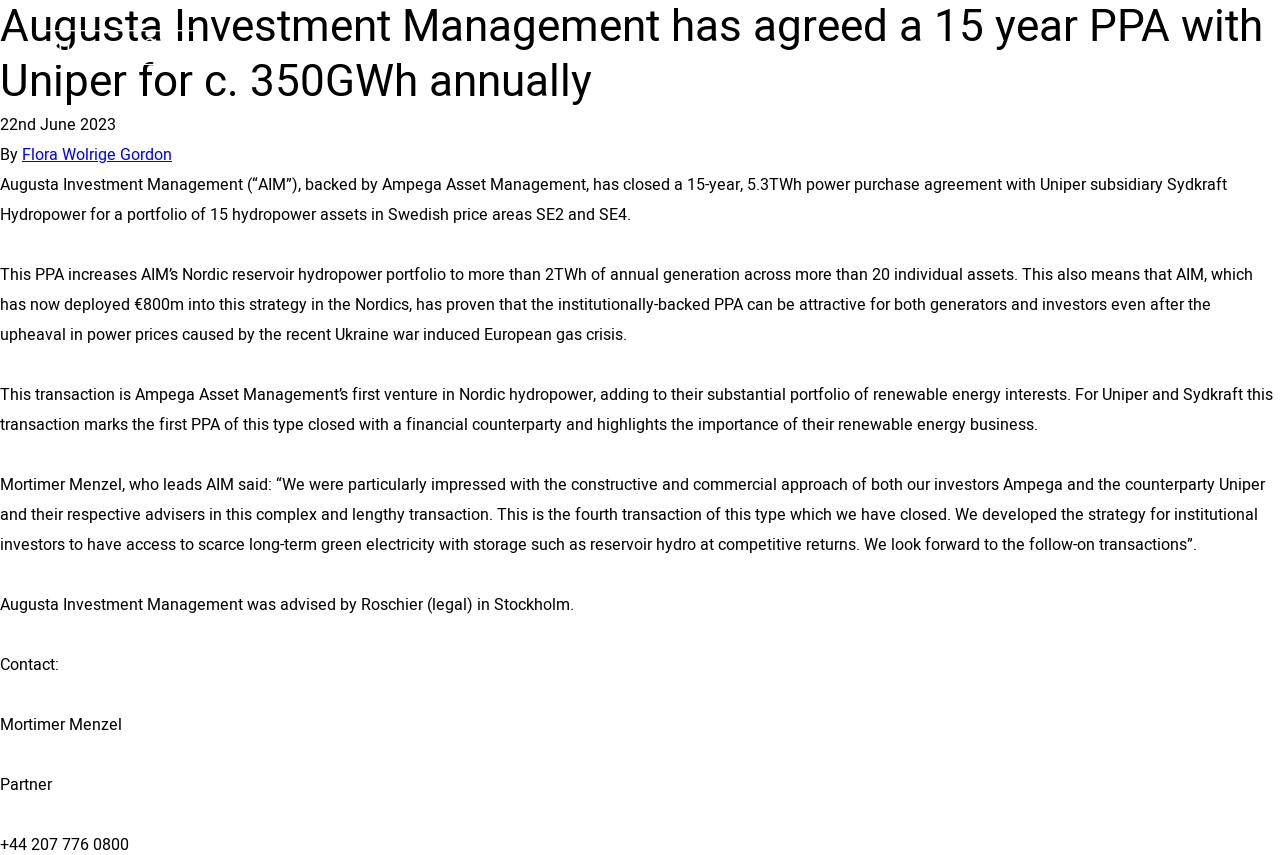Kindly determine the bounding box coordinates for the clickable area to achieve the given instruction: "Click on the 'NEWS & EVENTS' link".

[0.891, 0.043, 0.969, 0.064]